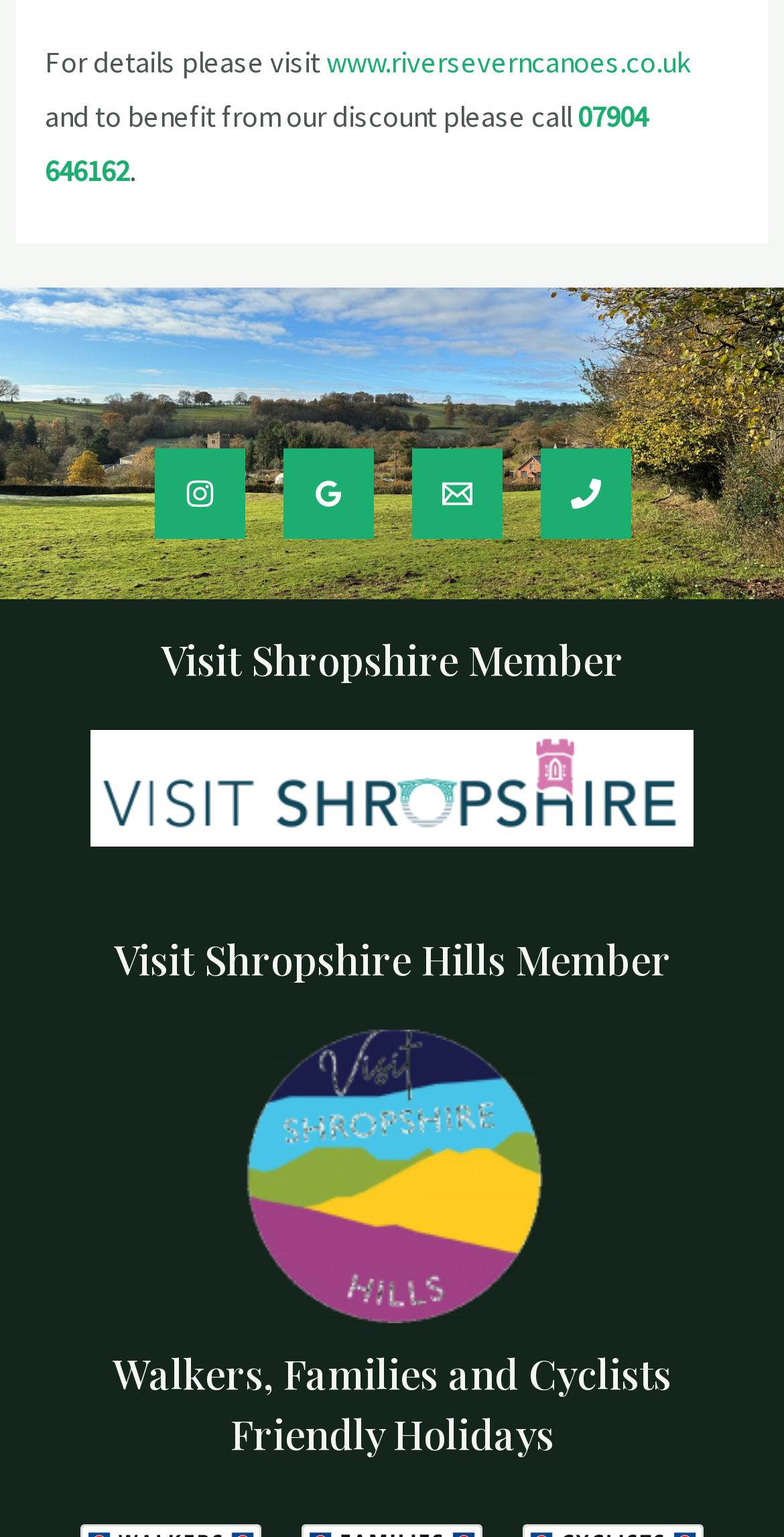How many social media links are there?
Look at the image and answer with only one word or phrase.

3